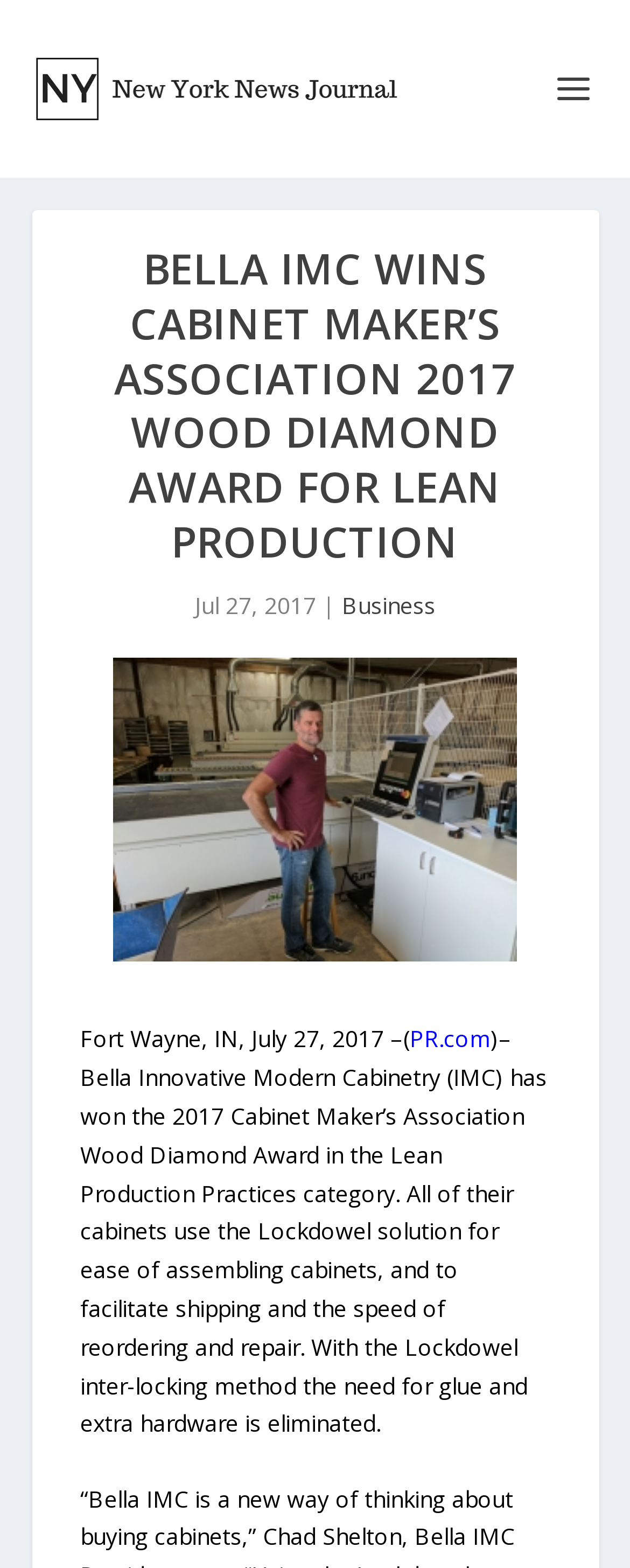Extract the main title from the webpage.

BELLA IMC WINS CABINET MAKER’S ASSOCIATION 2017 WOOD DIAMOND AWARD FOR LEAN PRODUCTION